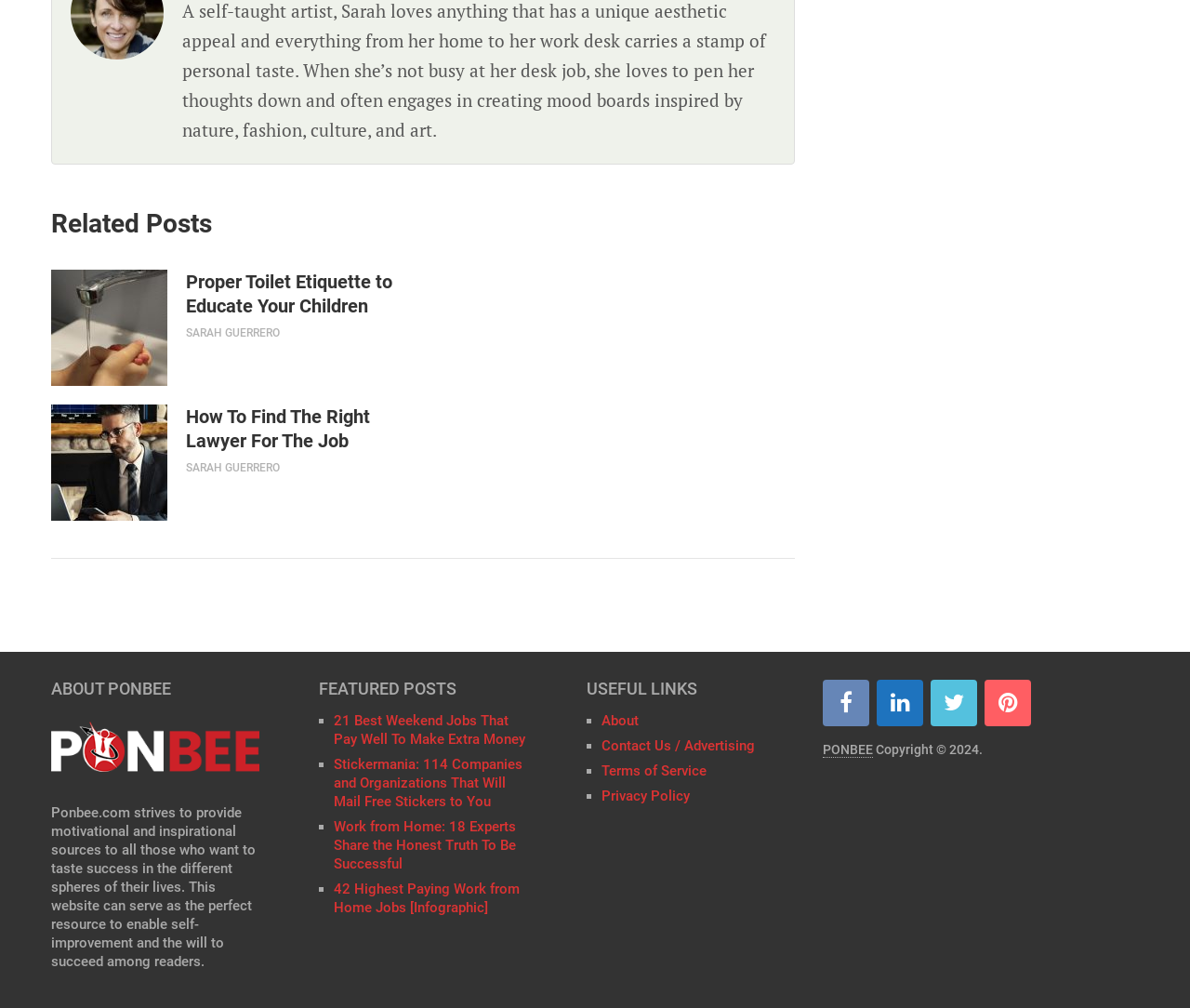What social media platforms are linked on Ponbee.com?
Based on the image, please offer an in-depth response to the question.

There are four social media links at the bottom of the webpage, represented by icons, which suggests that Ponbee.com is linked to four social media platforms.